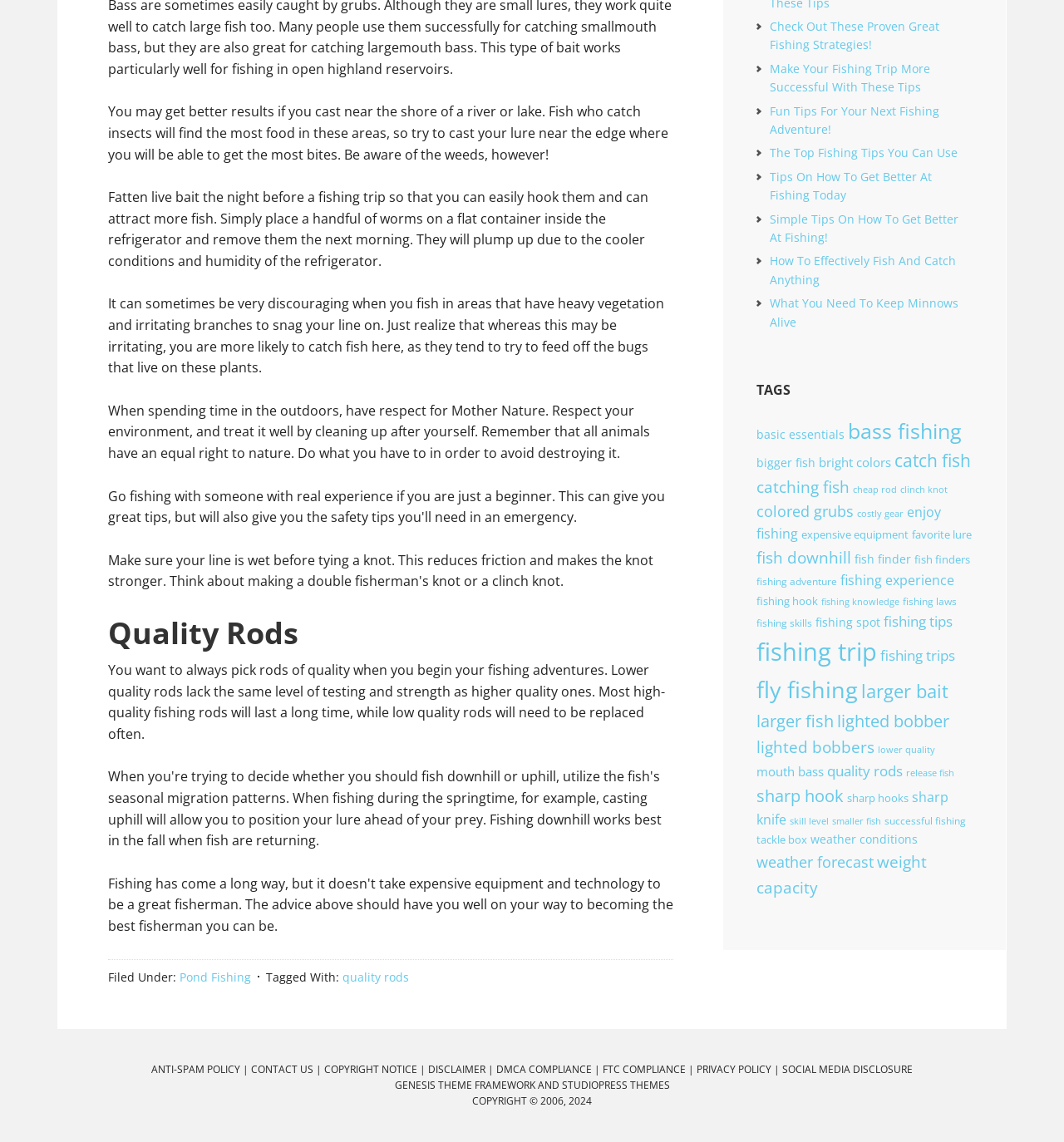Find the bounding box of the UI element described as: "clinch knot". The bounding box coordinates should be given as four float values between 0 and 1, i.e., [left, top, right, bottom].

[0.846, 0.423, 0.891, 0.434]